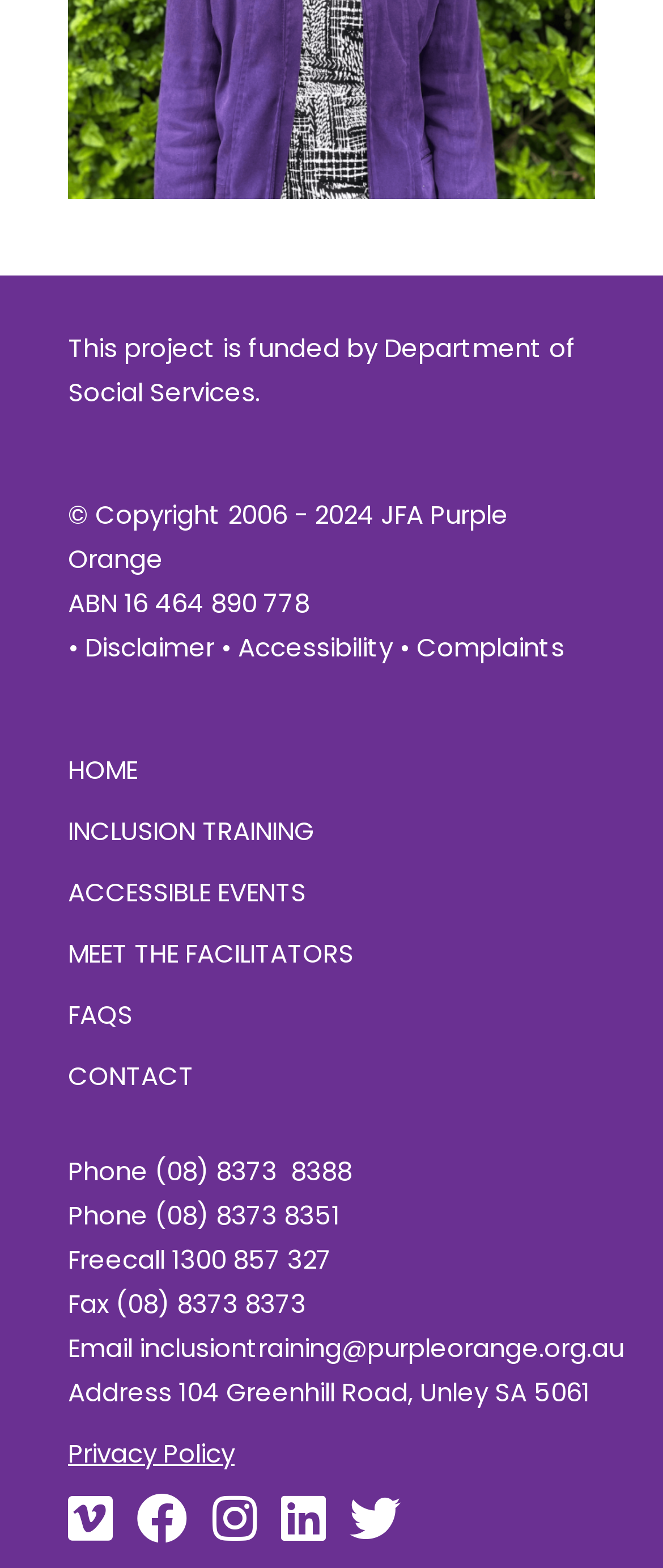Identify the bounding box coordinates for the UI element described by the following text: "Home". Provide the coordinates as four float numbers between 0 and 1, in the format [left, top, right, bottom].

[0.103, 0.479, 0.208, 0.502]